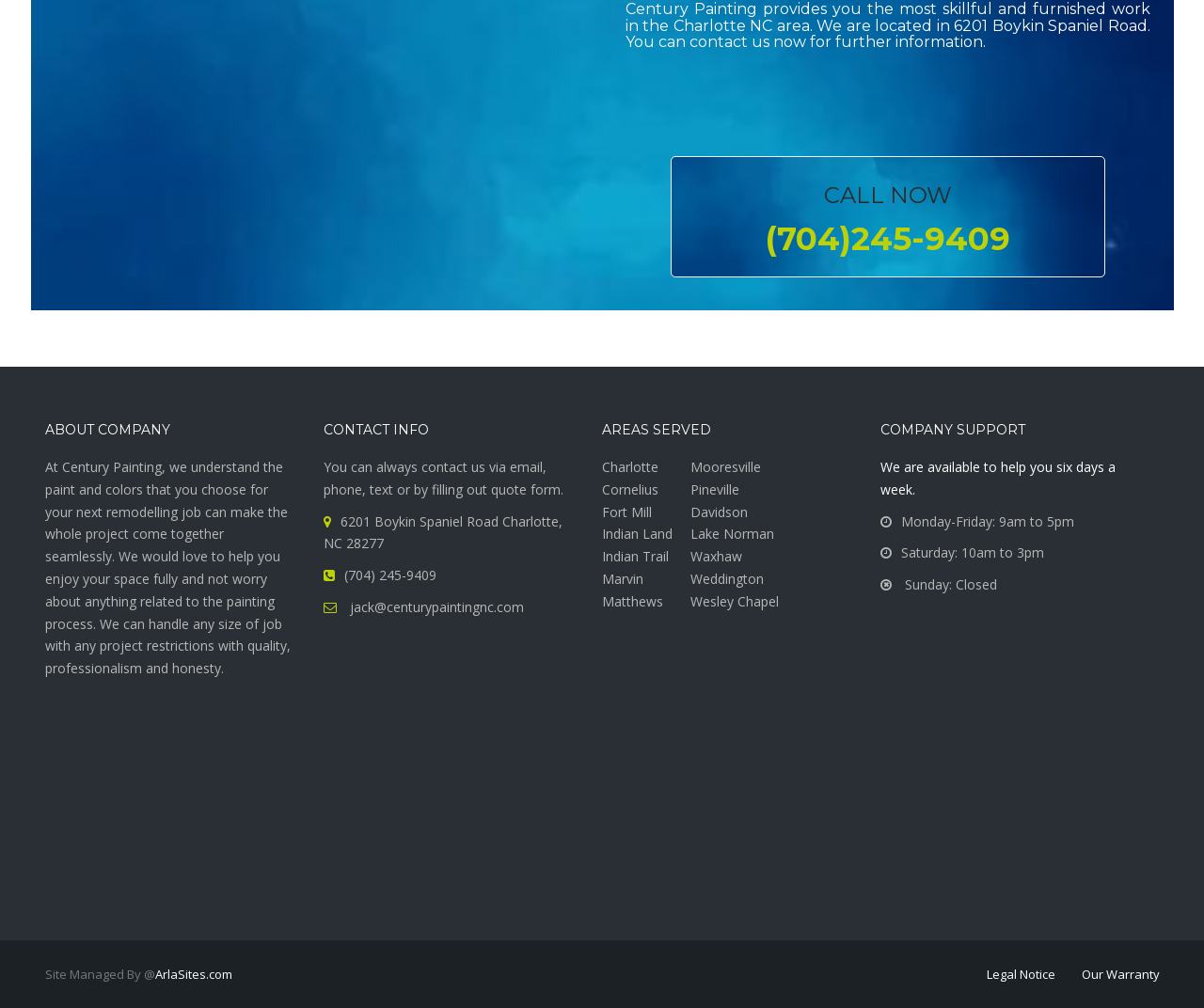Determine the bounding box coordinates of the clickable area required to perform the following instruction: "Call the company". The coordinates should be represented as four float numbers between 0 and 1: [left, top, right, bottom].

[0.636, 0.218, 0.839, 0.257]